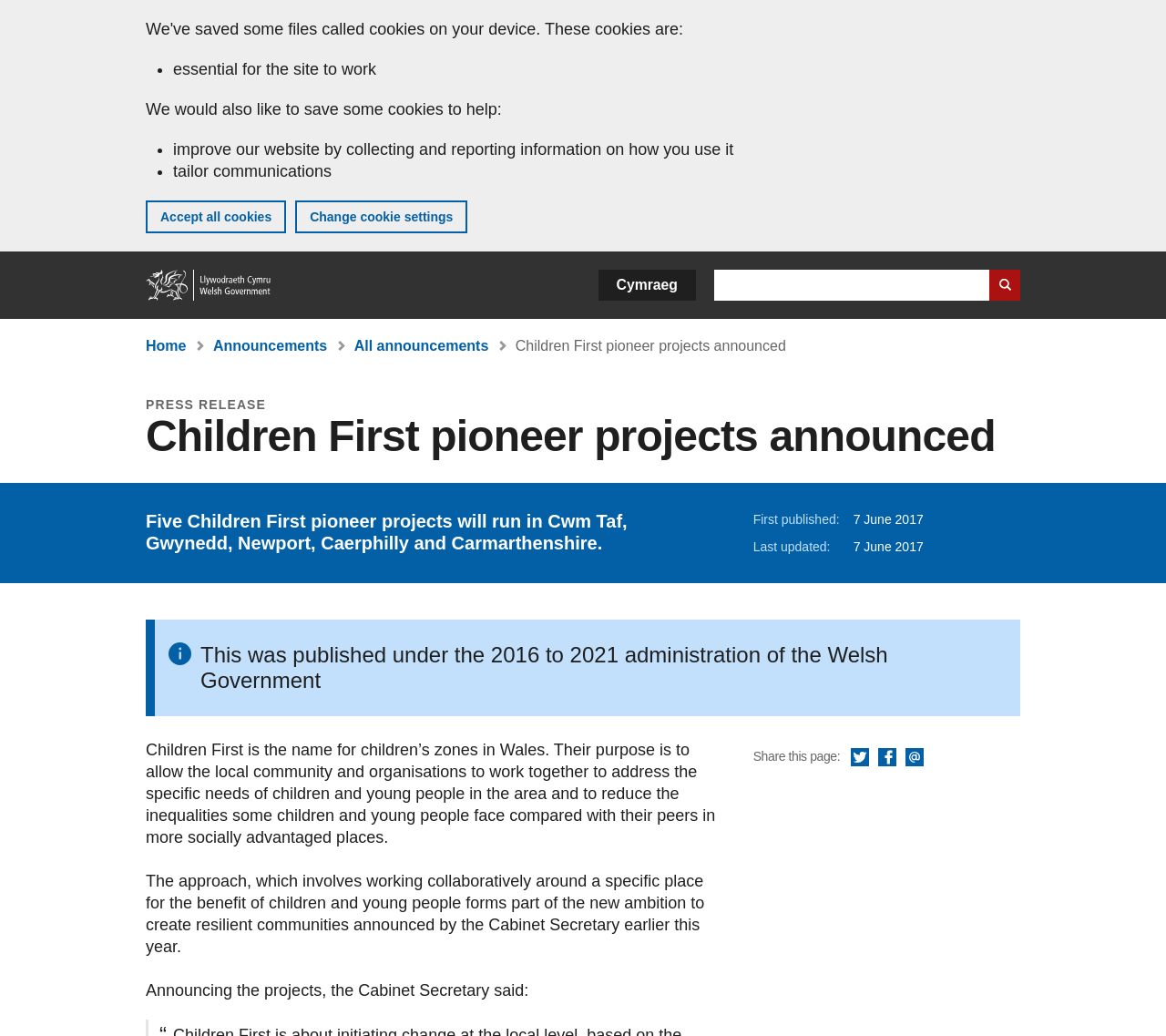Identify and provide the text content of the webpage's primary headline.

Children First pioneer projects announced